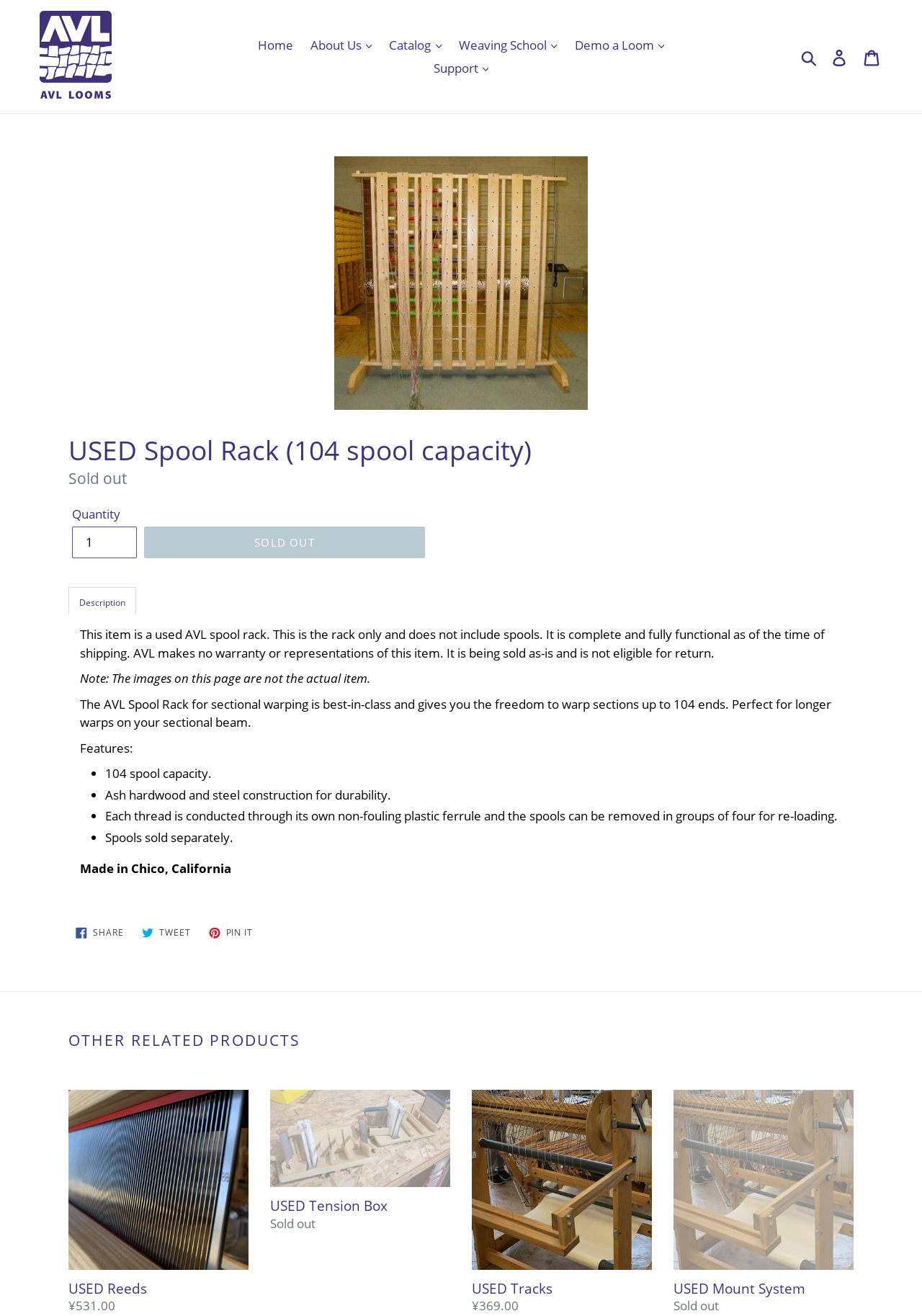Find the bounding box coordinates corresponding to the UI element with the description: "Cart". The coordinates should be formatted as [left, top, right, bottom], with values as floats between 0 and 1.

[0.928, 0.031, 0.965, 0.056]